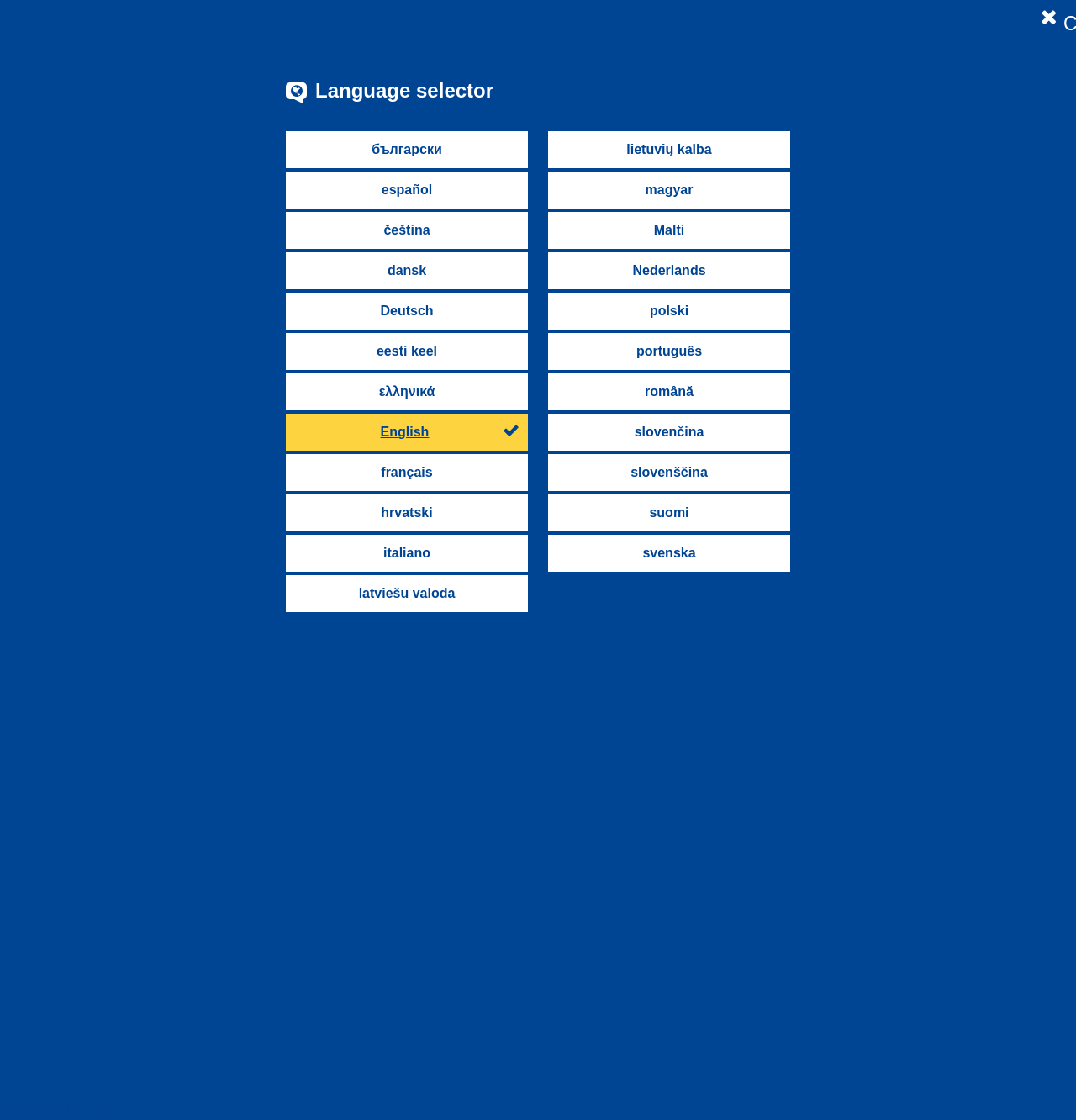What is the purpose of the European e-Justice Portal?
Based on the image, please offer an in-depth response to the question.

Based on the webpage content, the European e-Justice Portal aims to provide information on compensation schemes available in EU countries, specifically for victims of violent intentional crime.